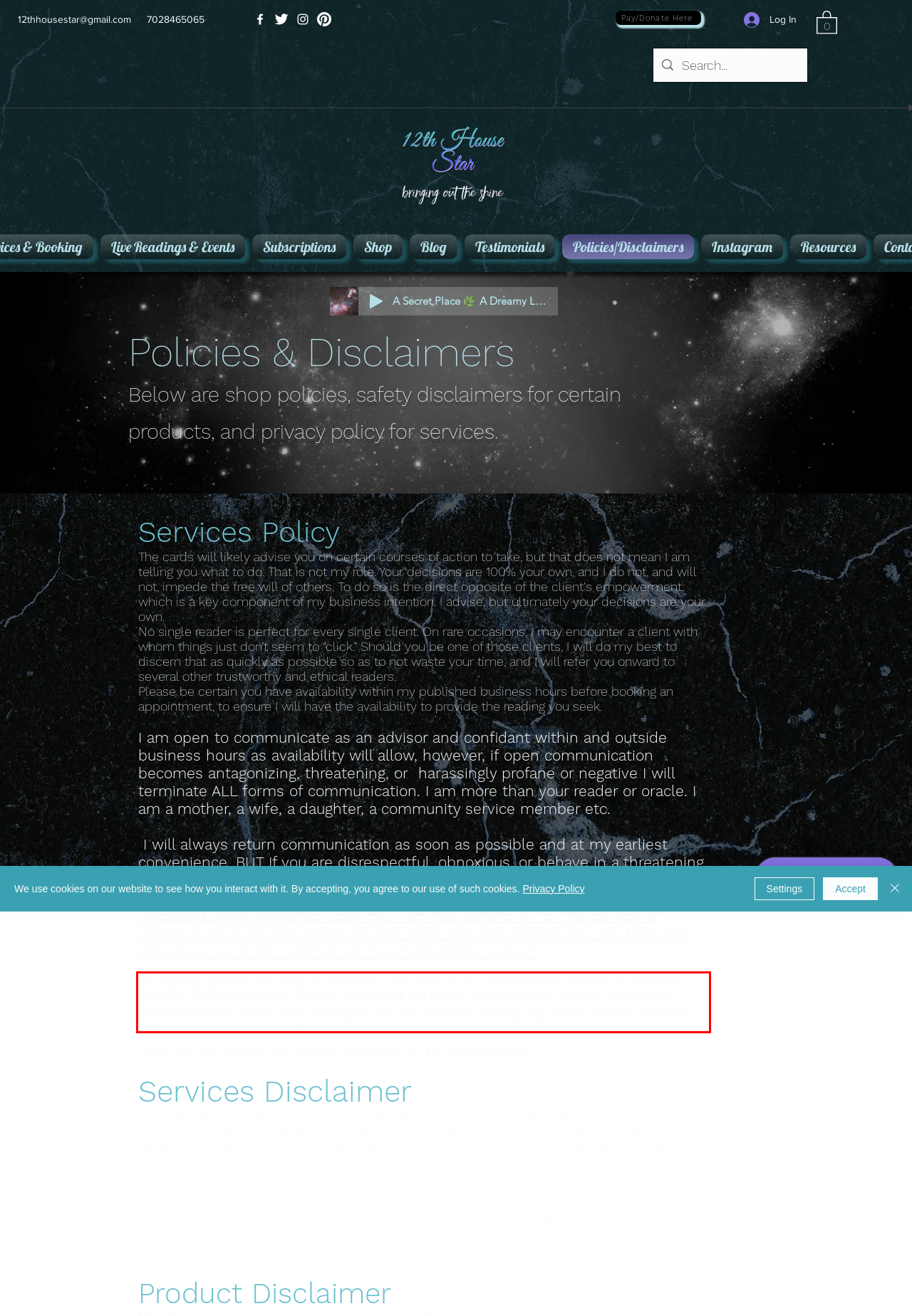Please look at the screenshot provided and find the red bounding box. Extract the text content contained within this bounding box.

All readings and services require payment in advance of your appointment UNLESS OTHERWISE AGREED UPON BY MYSELF. Receipt of payment will trigger the scheduling process and product creation process. Credit cards and PayPal are both accepted through my online secured "Bookings" page. If you fail to provide payment ahead of your appointment, I will not read for you.